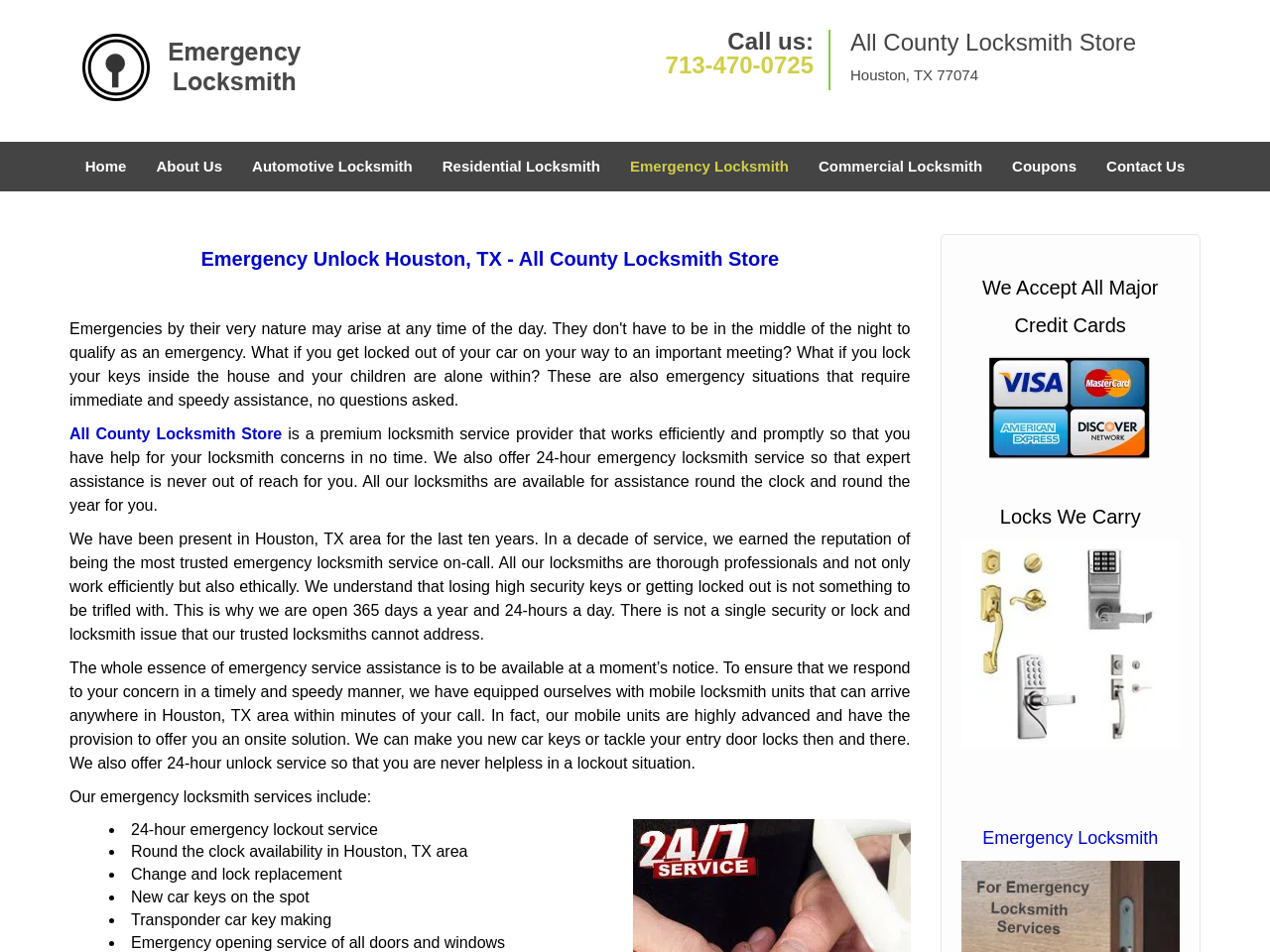Kindly determine the bounding box coordinates for the area that needs to be clicked to execute this instruction: "Contact the locksmith store".

[0.859, 0.149, 0.945, 0.201]